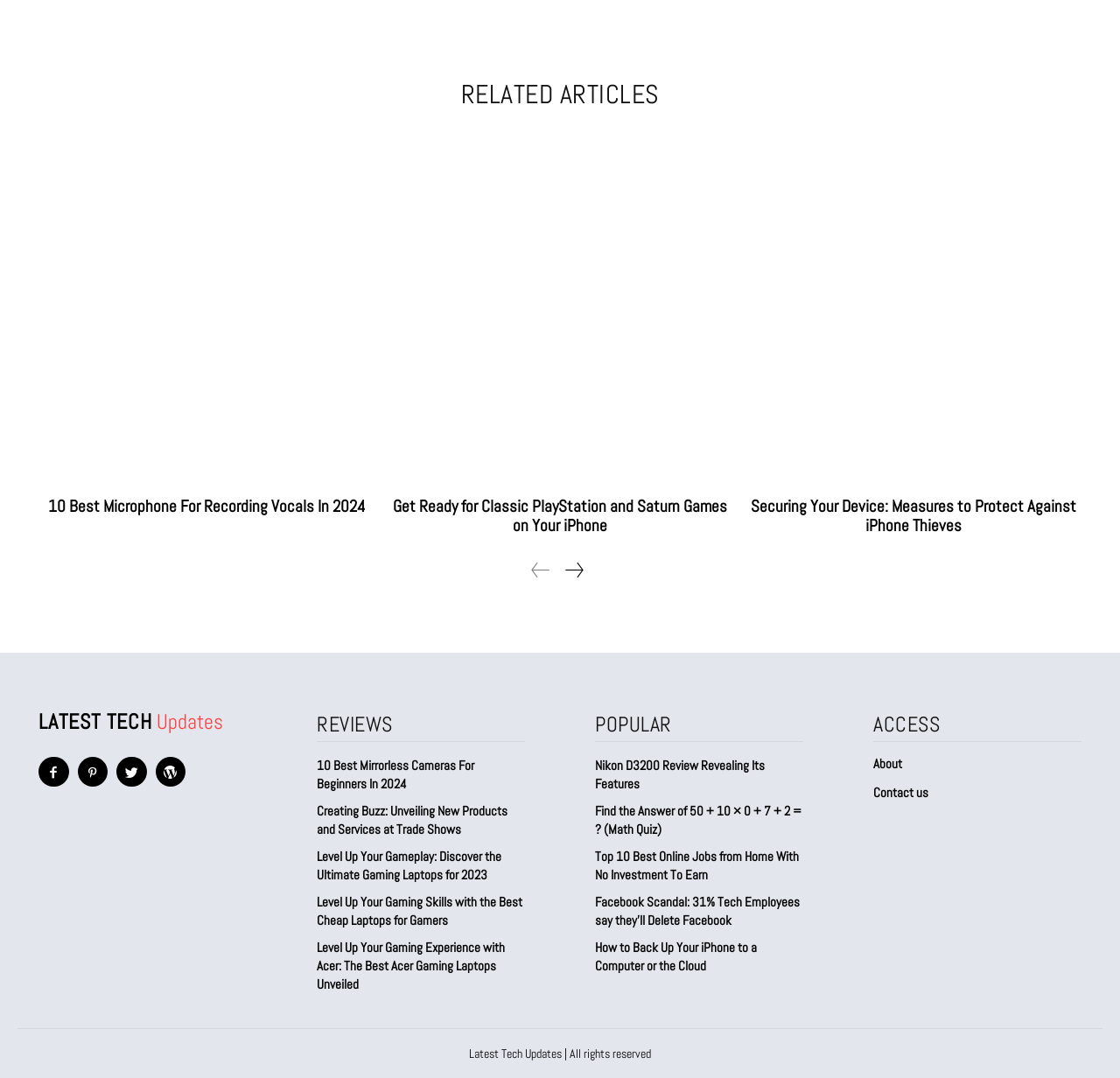Using the information in the image, could you please answer the following question in detail:
What is the copyright information at the bottom of the webpage?

The copyright information at the bottom of the webpage is 'Latest Tech Updates | All rights reserved', which is indicated by the StaticText element on the webpage.